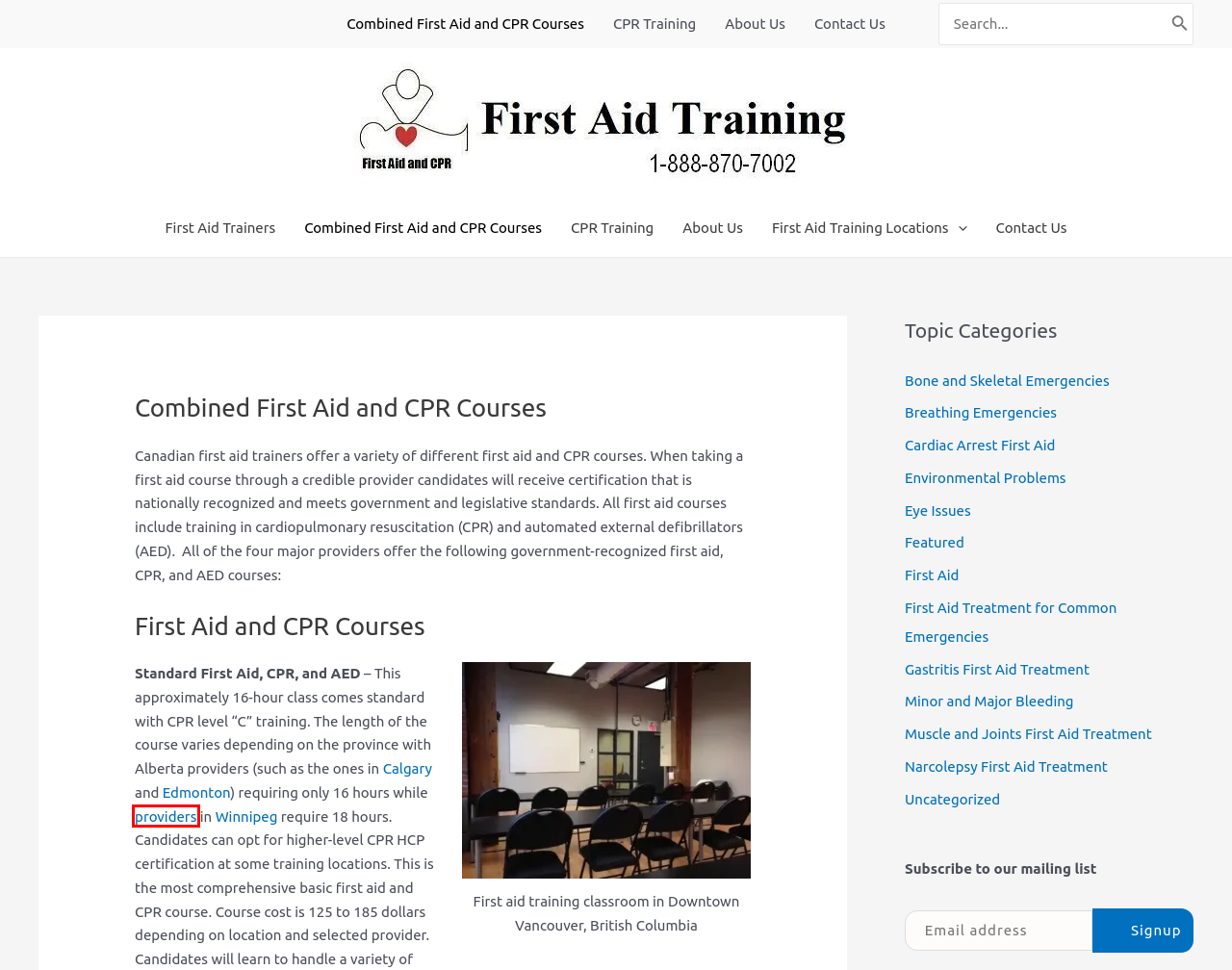Evaluate the webpage screenshot and identify the element within the red bounding box. Select the webpage description that best fits the new webpage after clicking the highlighted element. Here are the candidates:
A. First Aid Training in Edmonton, Alberta - CPR and AED Certification
B. CPR training and AED Stand-alone Training Available in Canada
C. First Aid Training in Winnipeg
D. Featured Archives - First Aid Training
E. Breathing Emergencies Archives - First Aid Training
F. Register for First Aid and CPR Courses in Edmonton First Aid
G. Uncategorized Archives - First Aid Training
H. First Aid Training in Calgary, Alberta - St Mark James Certification

F